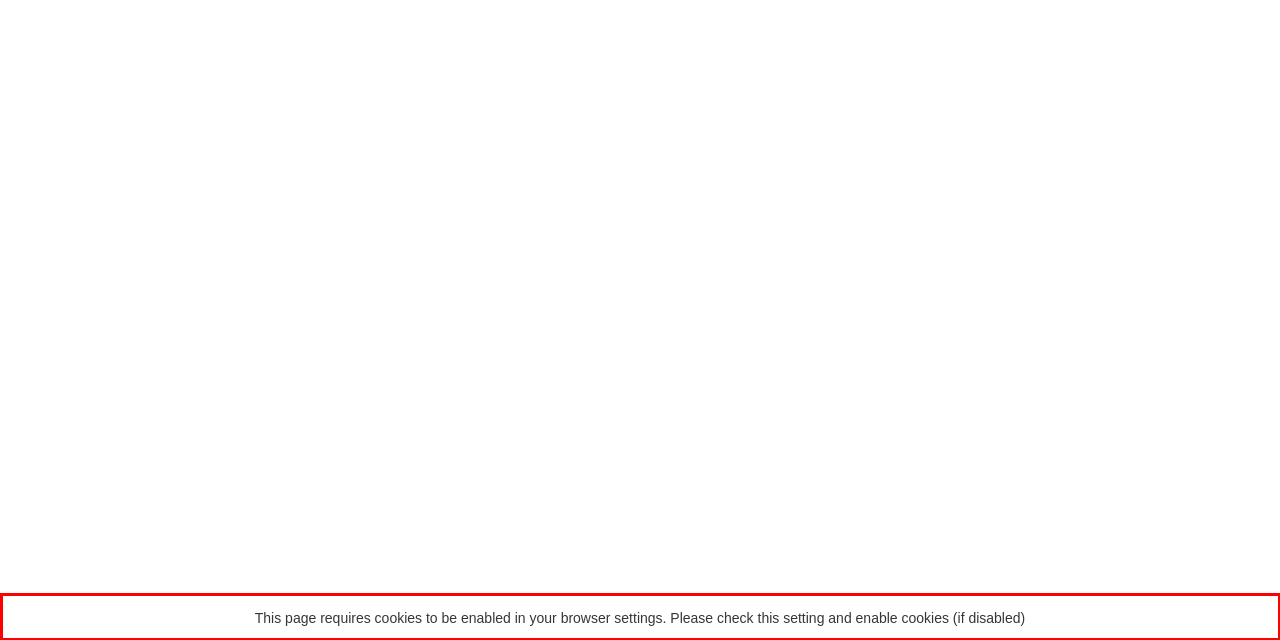Please examine the screenshot of the webpage and read the text present within the red rectangle bounding box.

This page requires cookies to be enabled in your browser settings. Please check this setting and enable cookies (if disabled)